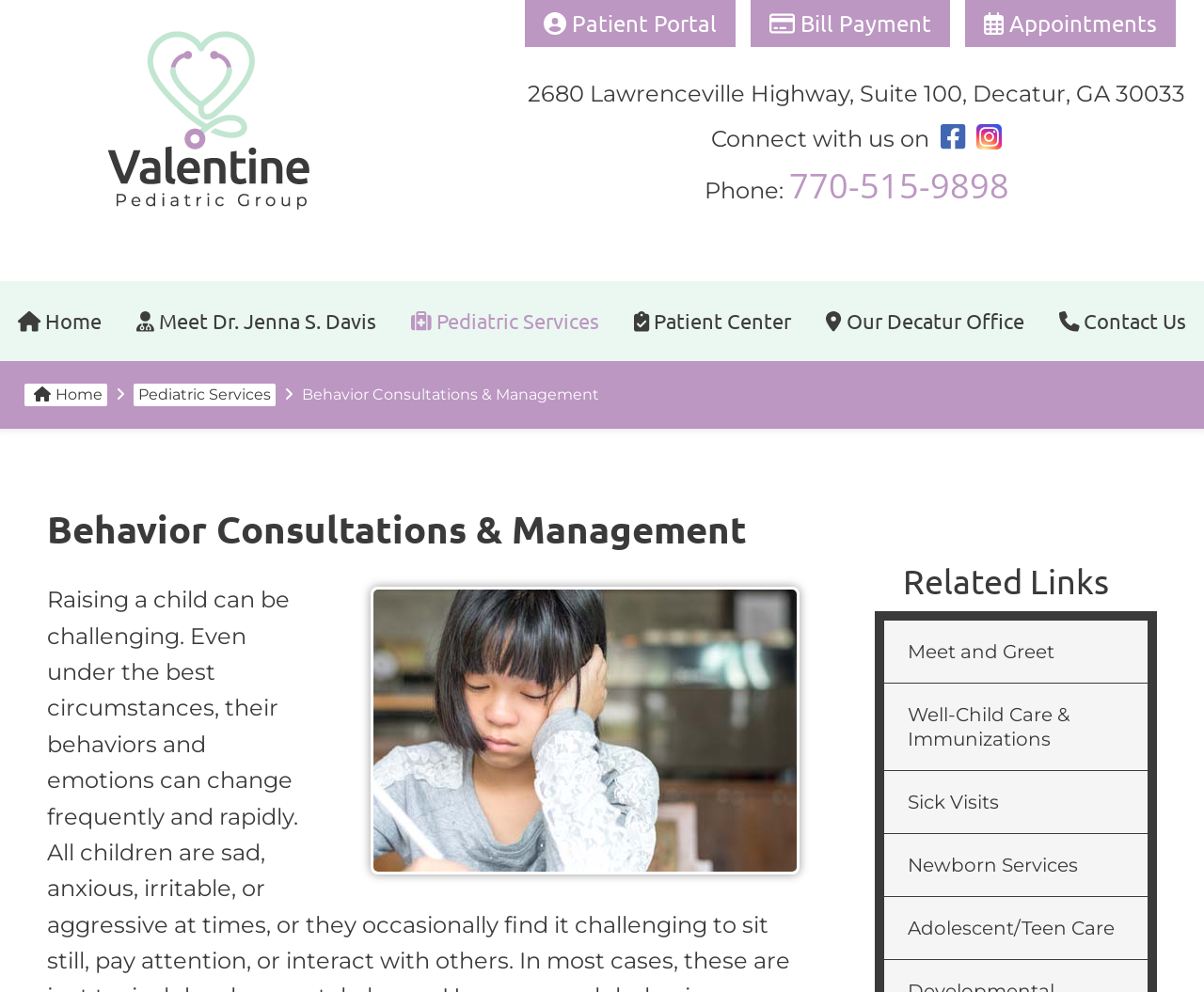Please find and generate the text of the main header of the webpage.

Behavior Consultations & Management